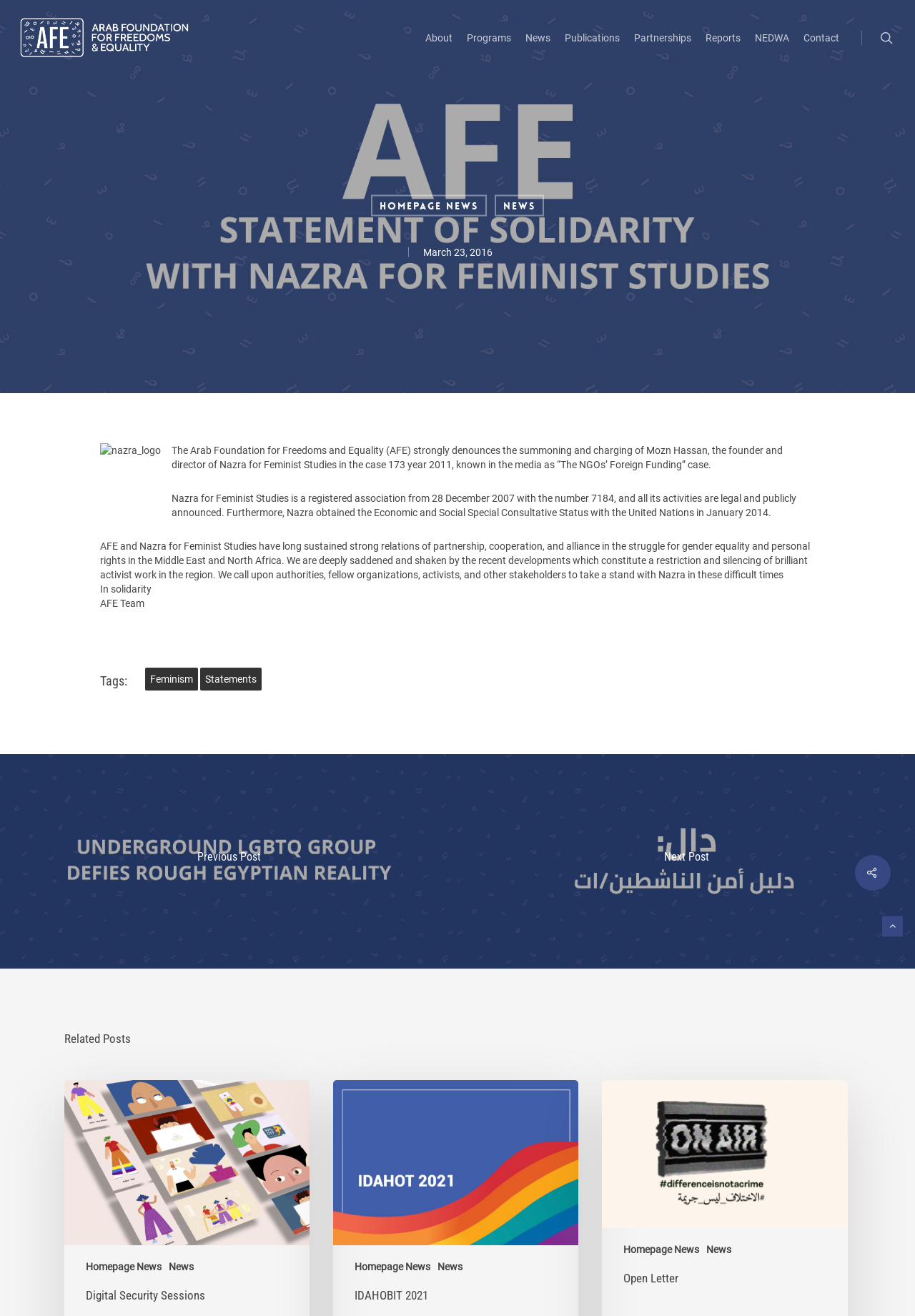Predict the bounding box of the UI element that fits this description: "parent_node: Skip to main content".

[0.964, 0.696, 0.987, 0.712]